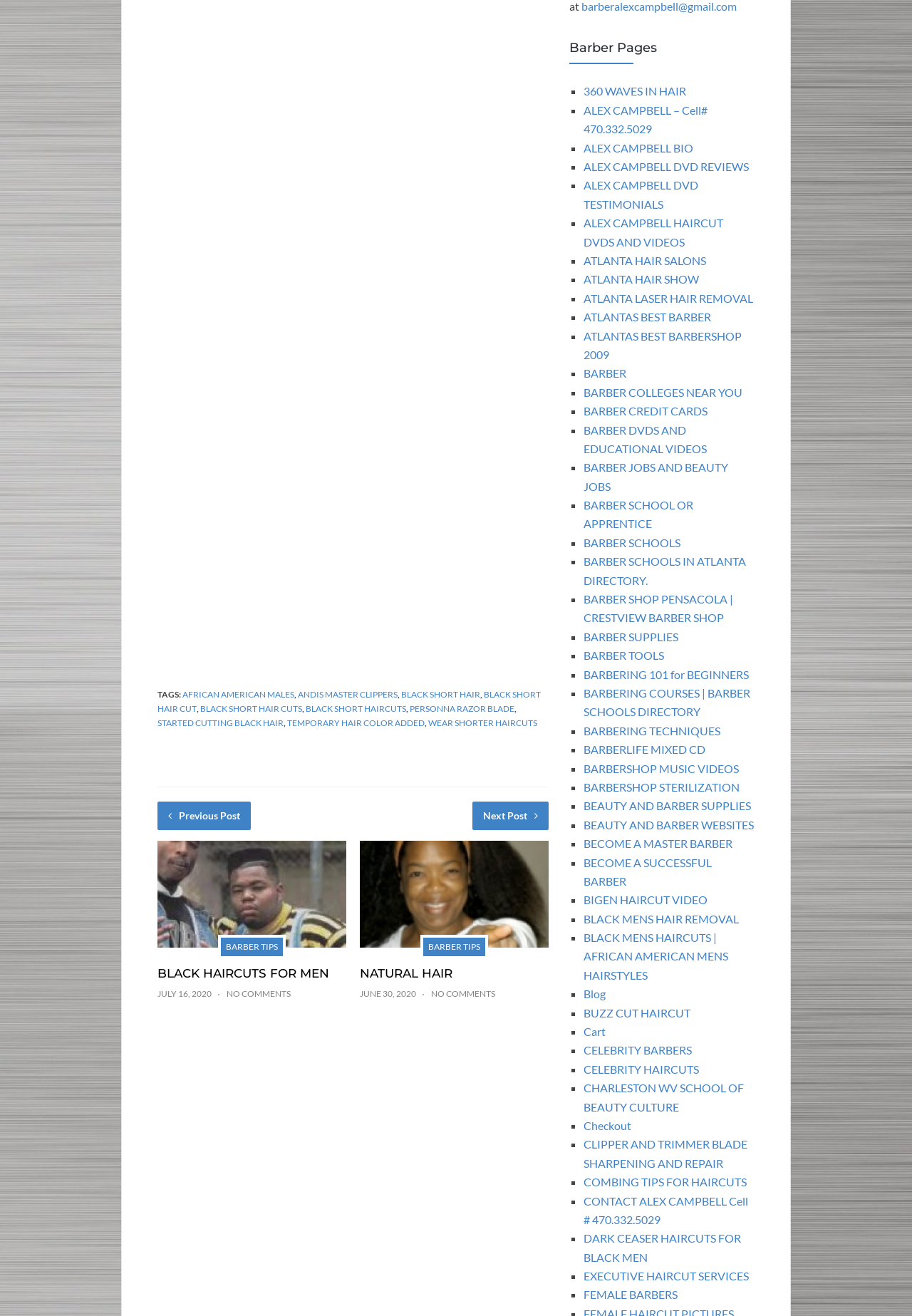Please locate the bounding box coordinates for the element that should be clicked to achieve the following instruction: "Visit 'BARBER TIPS' page". Ensure the coordinates are given as four float numbers between 0 and 1, i.e., [left, top, right, bottom].

[0.239, 0.686, 0.313, 0.702]